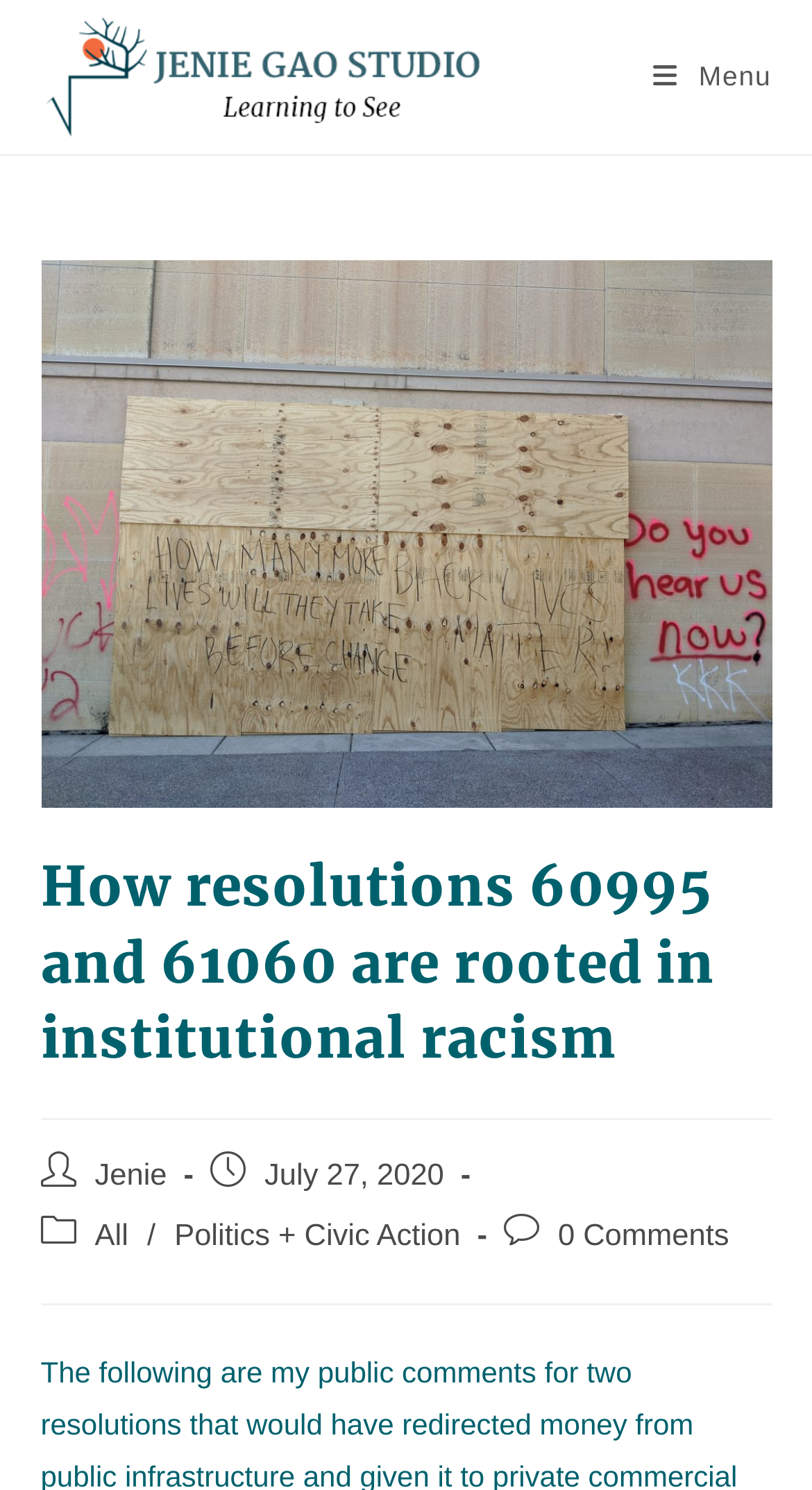Explain the features and main sections of the webpage comprehensively.

The webpage appears to be a blog post or article discussing how resolutions 60995 and 61060 are rooted in institutional racism. At the top-left corner, there is a table layout with a link titled "Learning to See" accompanied by an image. On the top-right corner, there is a link labeled "Mobile Menu" with an image that seems to be a menu icon.

Below the menu icon, there is a large image that spans almost the entire width of the page, with a caption or description that is not explicitly stated. Above this image, there is a header section with a heading that matches the title of the webpage, "How resolutions 60995 and 61060 are rooted in institutional racism".

Underneath the header, there are several lines of text that provide metadata about the post, including the author's name, "Jenie", the publication date, "July 27, 2020", and the post category, "Politics + Civic Action". There are also links to the author's name and the post category.

At the bottom of the page, there is a section with a label "Post comments" and a link that indicates there are "0 Comments" on the post. Overall, the webpage has a simple layout with a focus on the main article content and some supporting metadata and links.